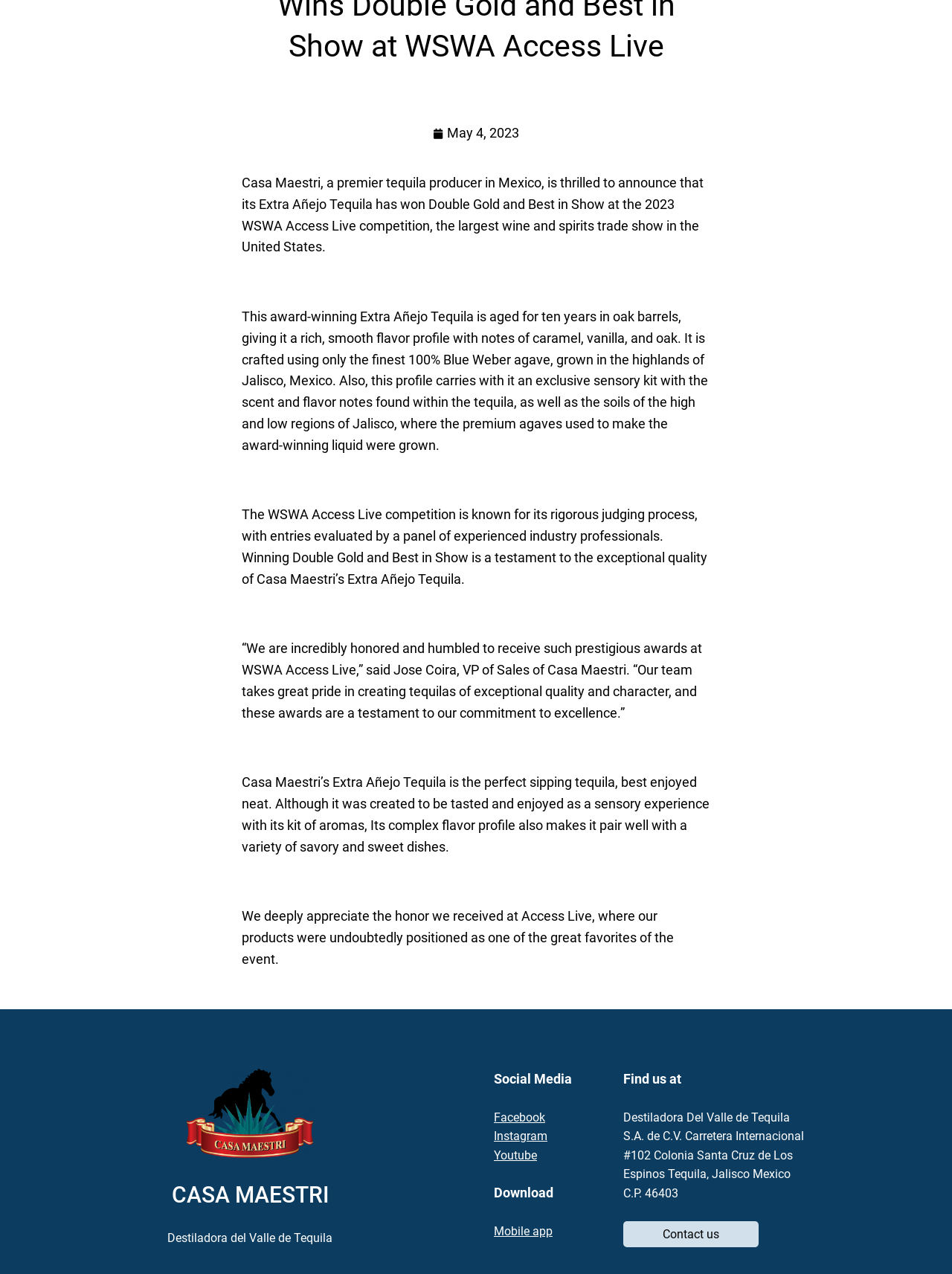Reply to the question with a single word or phrase:
What is the award won by Casa Maestri's Extra Añejo Tequila?

Double Gold and Best in Show